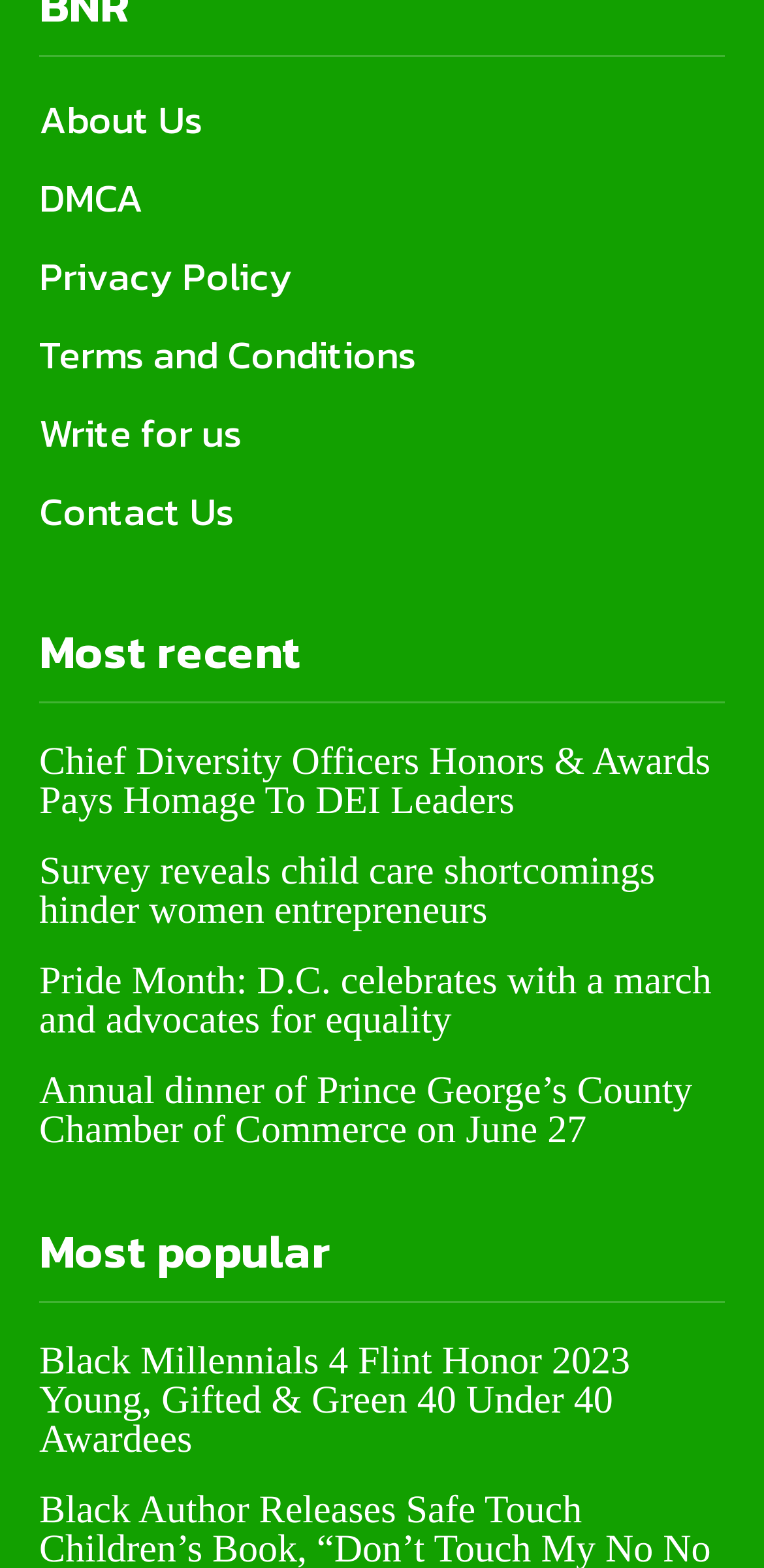Answer the question briefly using a single word or phrase: 
What is the category of the section that starts with the heading 'Most popular'?

Most popular